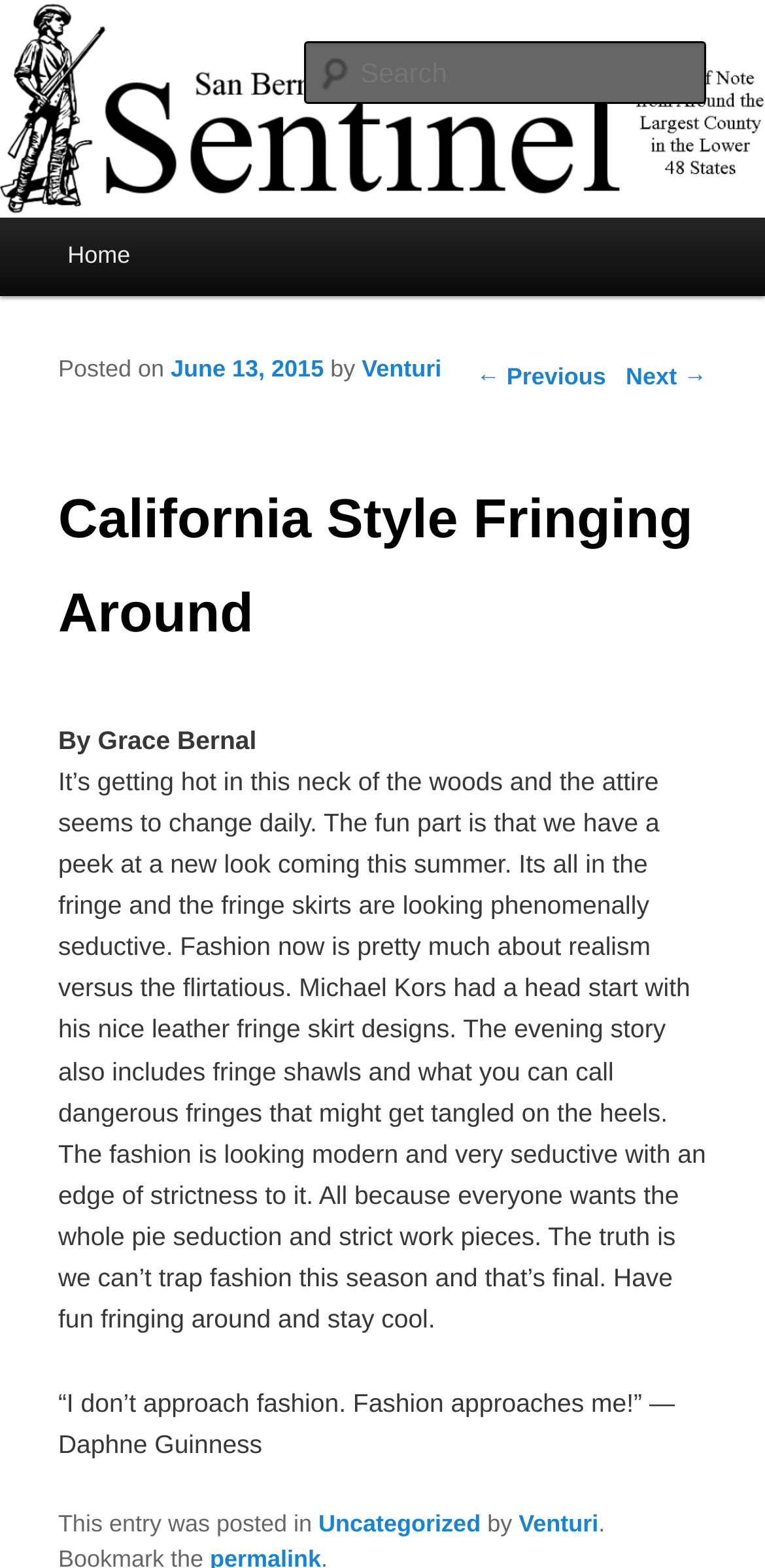Specify the bounding box coordinates of the element's region that should be clicked to achieve the following instruction: "Visit the Uncategorized category". The bounding box coordinates consist of four float numbers between 0 and 1, in the format [left, top, right, bottom].

[0.416, 0.963, 0.628, 0.98]